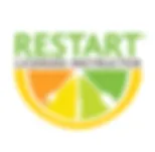Please look at the image and answer the question with a detailed explanation: What does the citrus slice graphic represent?

The caption explains that the stylized graphic of a citrus slice incorporates segments in orange, yellow, and green, each color representing different aspects of nutrition and wellness.